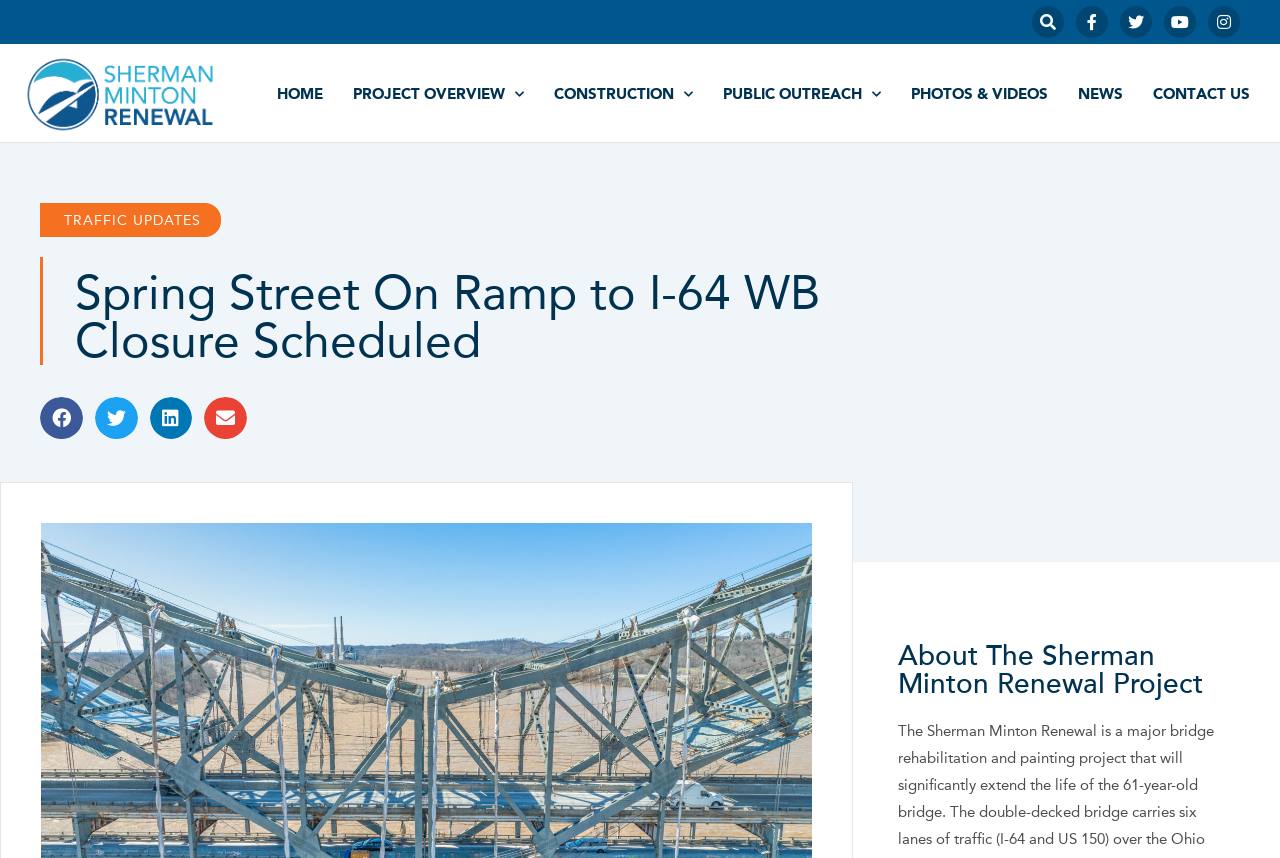Identify the bounding box coordinates for the element you need to click to achieve the following task: "Search for something". Provide the bounding box coordinates as four float numbers between 0 and 1, in the form [left, top, right, bottom].

[0.806, 0.007, 0.831, 0.044]